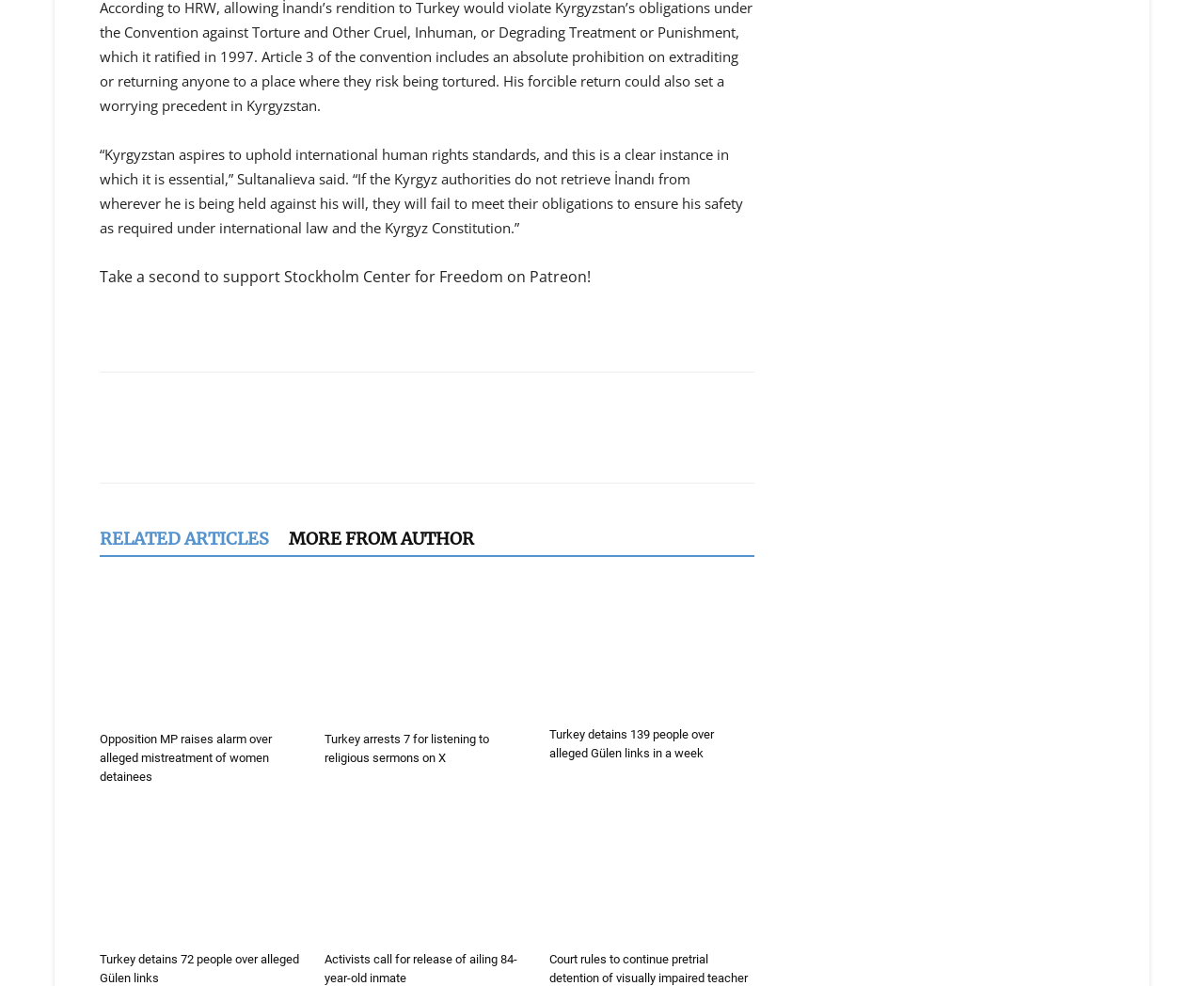Please identify the bounding box coordinates of the area I need to click to accomplish the following instruction: "Click to become a patron at Patreon!".

[0.083, 0.302, 0.627, 0.347]